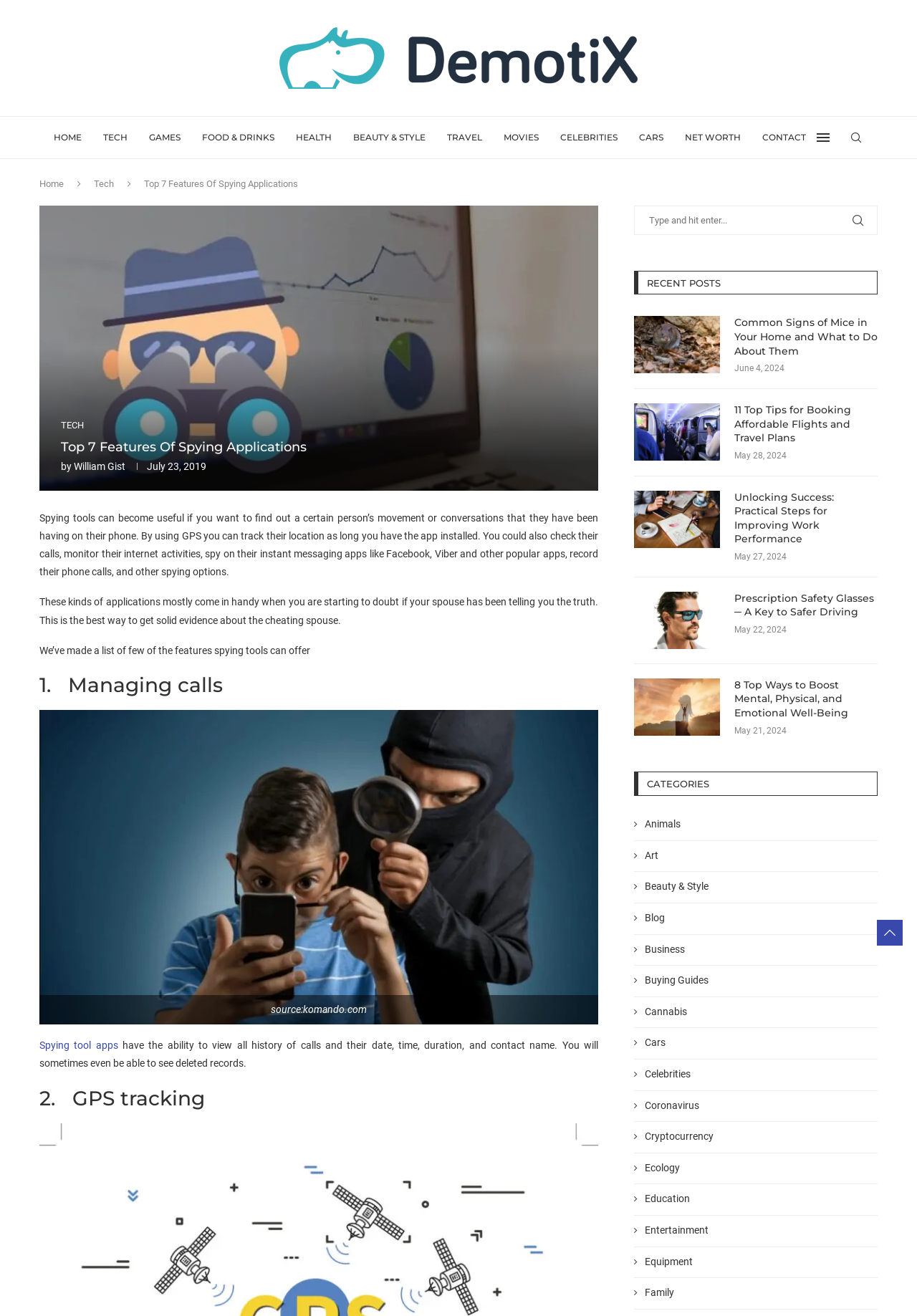Ascertain the bounding box coordinates for the UI element detailed here: "Contact / Contribute". The coordinates should be provided as [left, top, right, bottom] with each value being a float between 0 and 1.

None